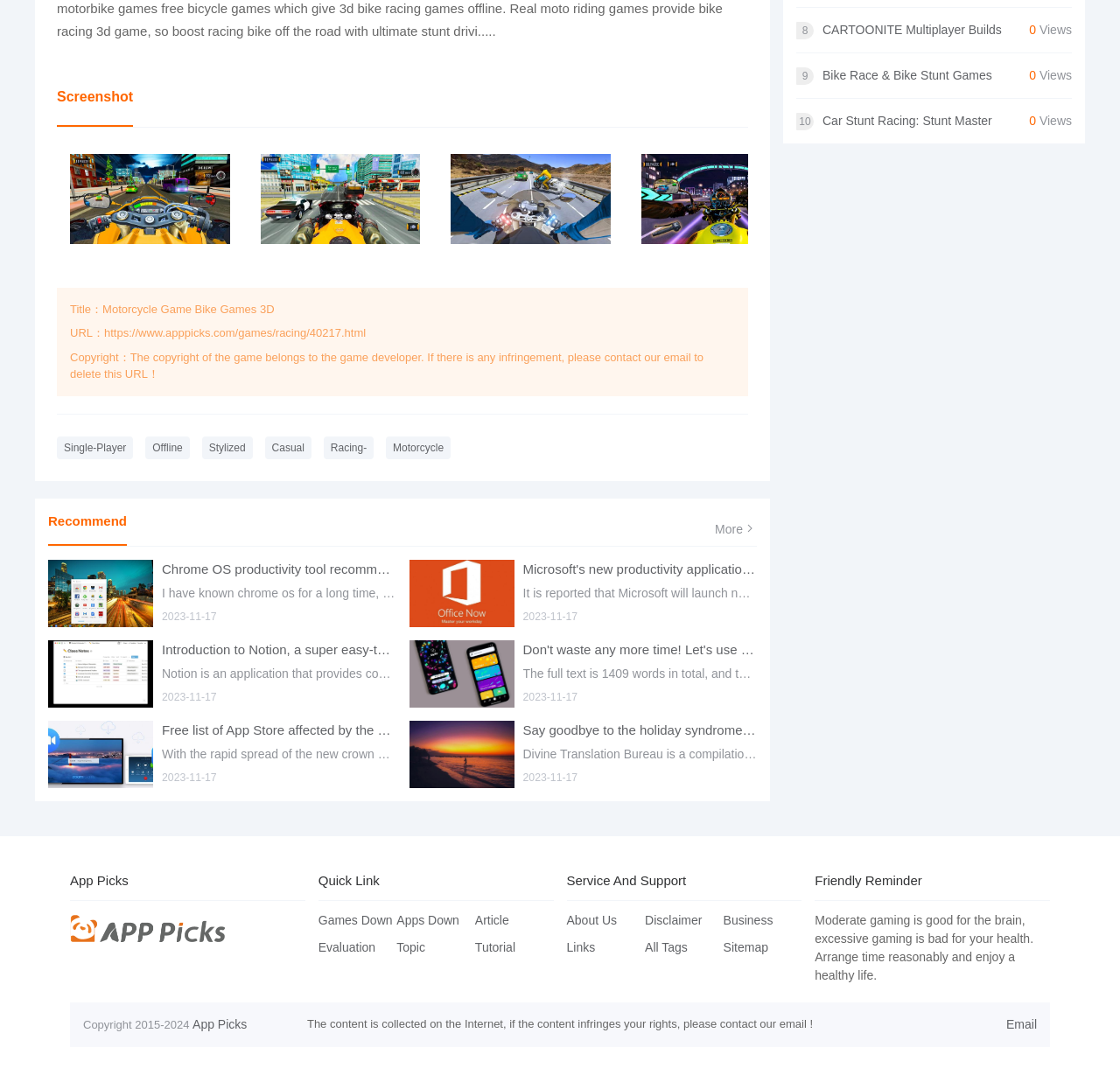Given the element description, predict the bounding box coordinates in the format (top-left x, top-left y, bottom-right x, bottom-right y), using floating point numbers between 0 and 1: CARTOONITE Multiplayer Builds

[0.734, 0.019, 0.919, 0.036]